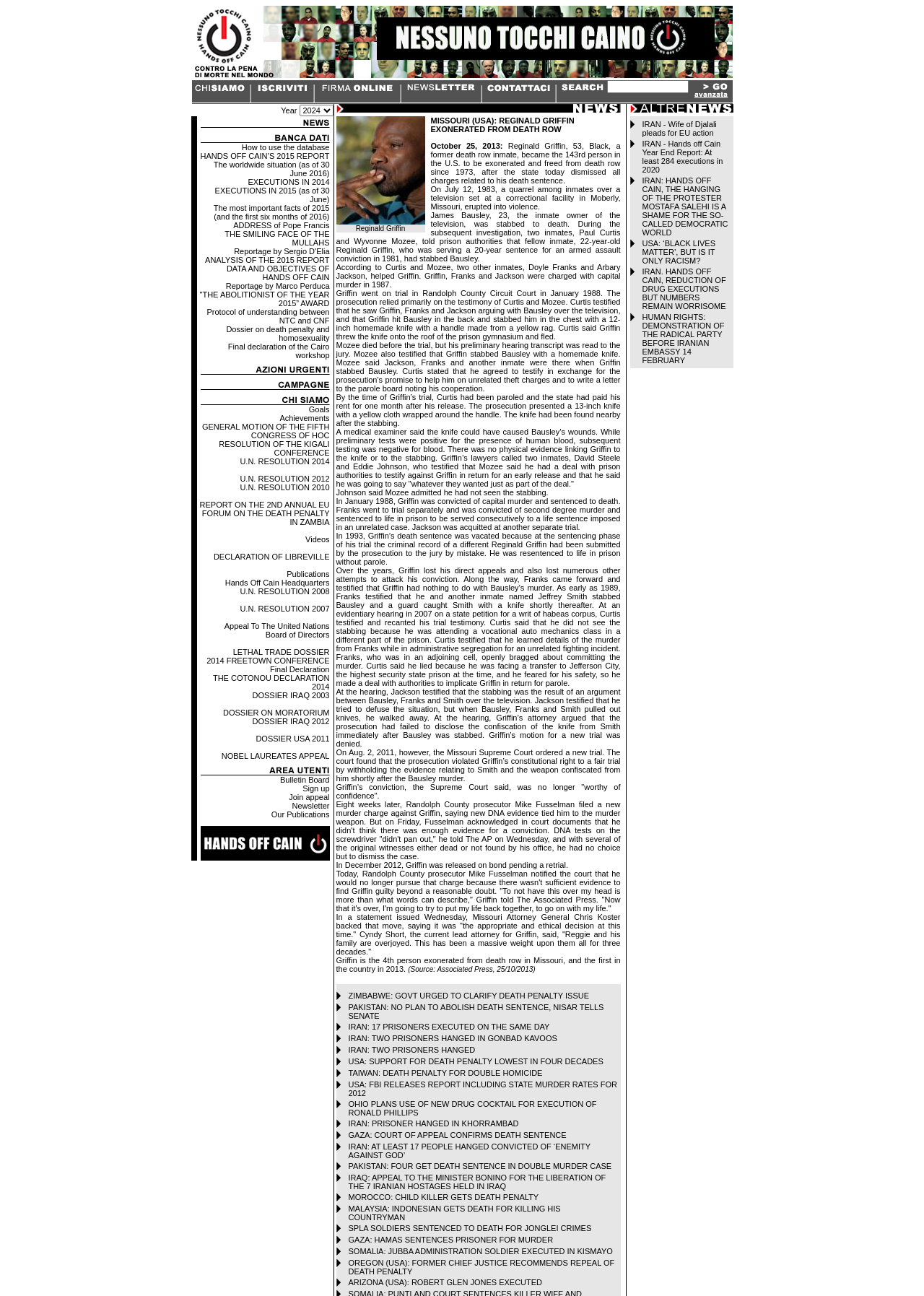What is the purpose of the textbox?
Refer to the screenshot and answer in one word or phrase.

To input text